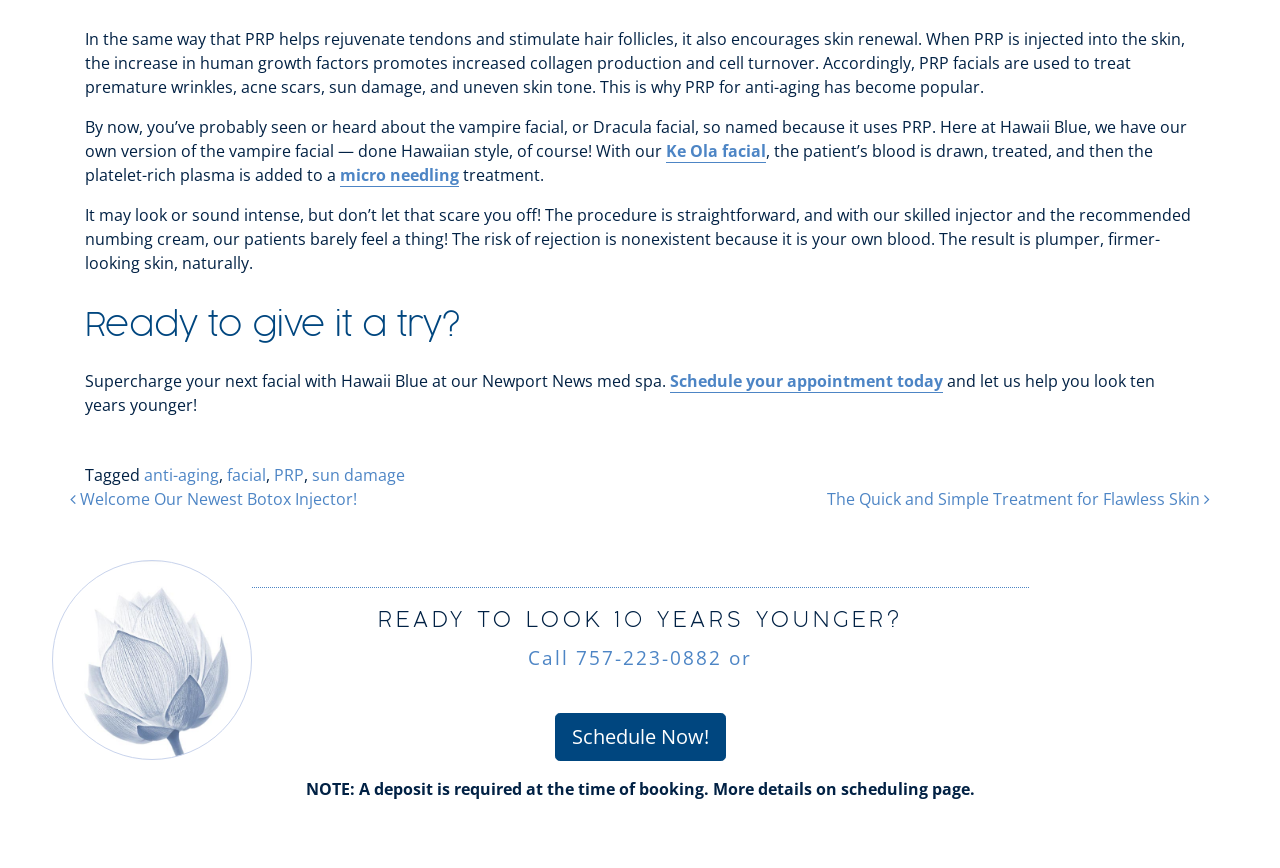Predict the bounding box coordinates of the area that should be clicked to accomplish the following instruction: "Schedule your appointment today". The bounding box coordinates should consist of four float numbers between 0 and 1, i.e., [left, top, right, bottom].

[0.523, 0.426, 0.737, 0.453]